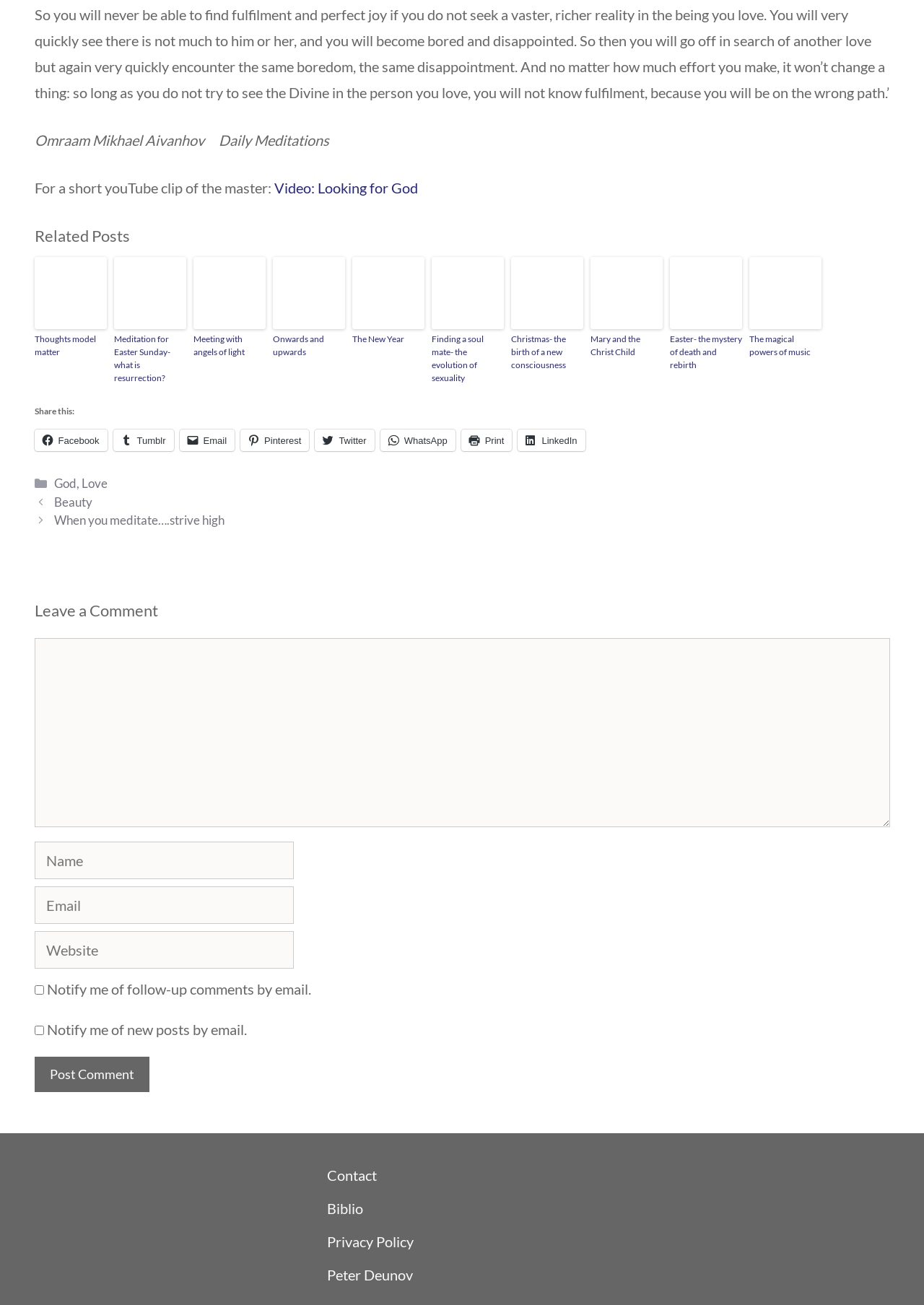Show me the bounding box coordinates of the clickable region to achieve the task as per the instruction: "Share this on Facebook".

[0.037, 0.329, 0.116, 0.346]